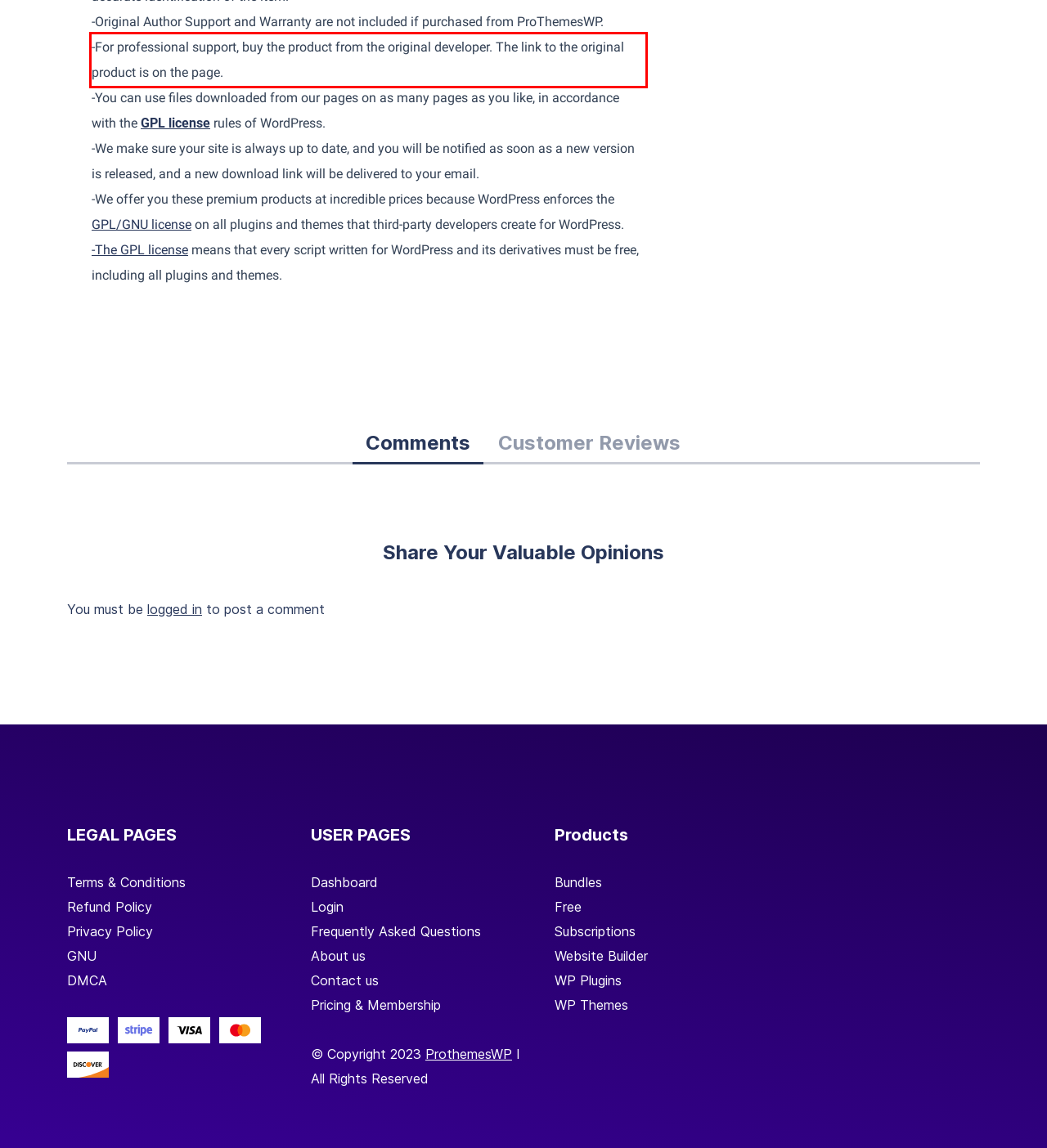Identify the red bounding box in the webpage screenshot and perform OCR to generate the text content enclosed.

-For professional support, buy the product from the original developer. The link to the original product is on the page.